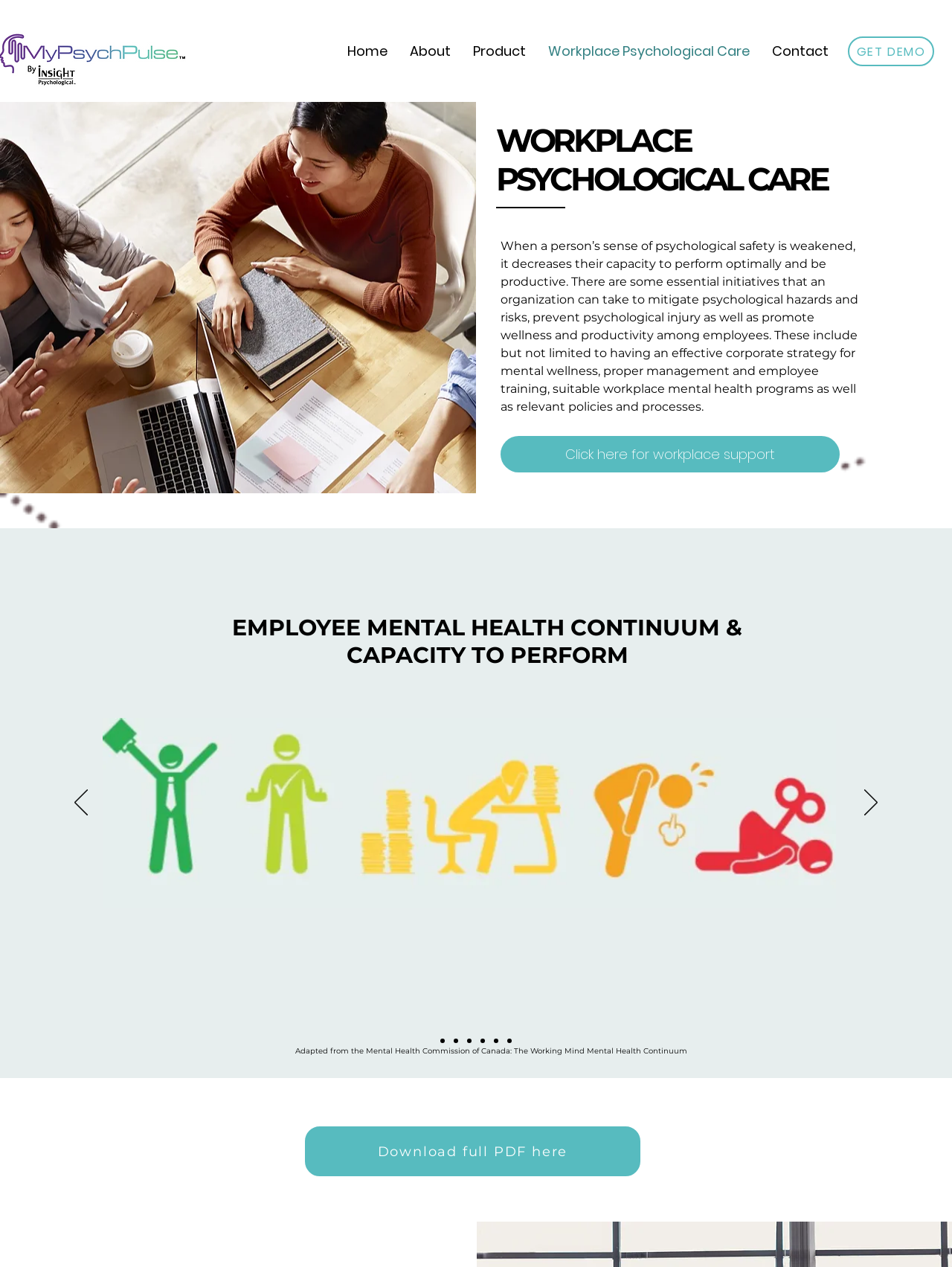Using the information shown in the image, answer the question with as much detail as possible: What is the purpose of the 'Get Demo' button?

The 'Get Demo' button is likely used to request a demonstration of the workplace psychological care services or products offered by the organization. This can be inferred from the button's text and its prominent placement on the webpage.